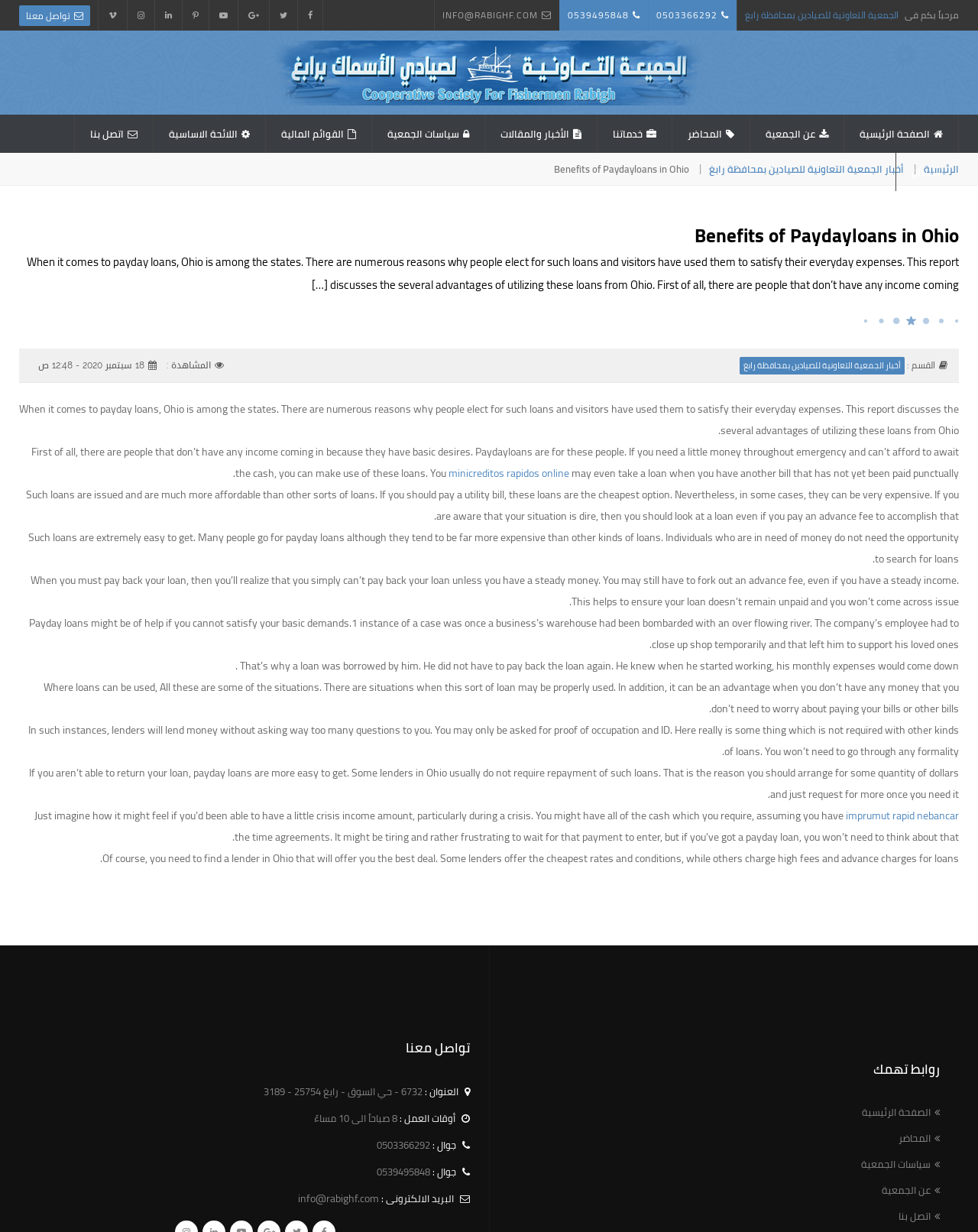Identify the bounding box coordinates of the region that should be clicked to execute the following instruction: "view the news of the cooperative association".

[0.725, 0.124, 0.924, 0.15]